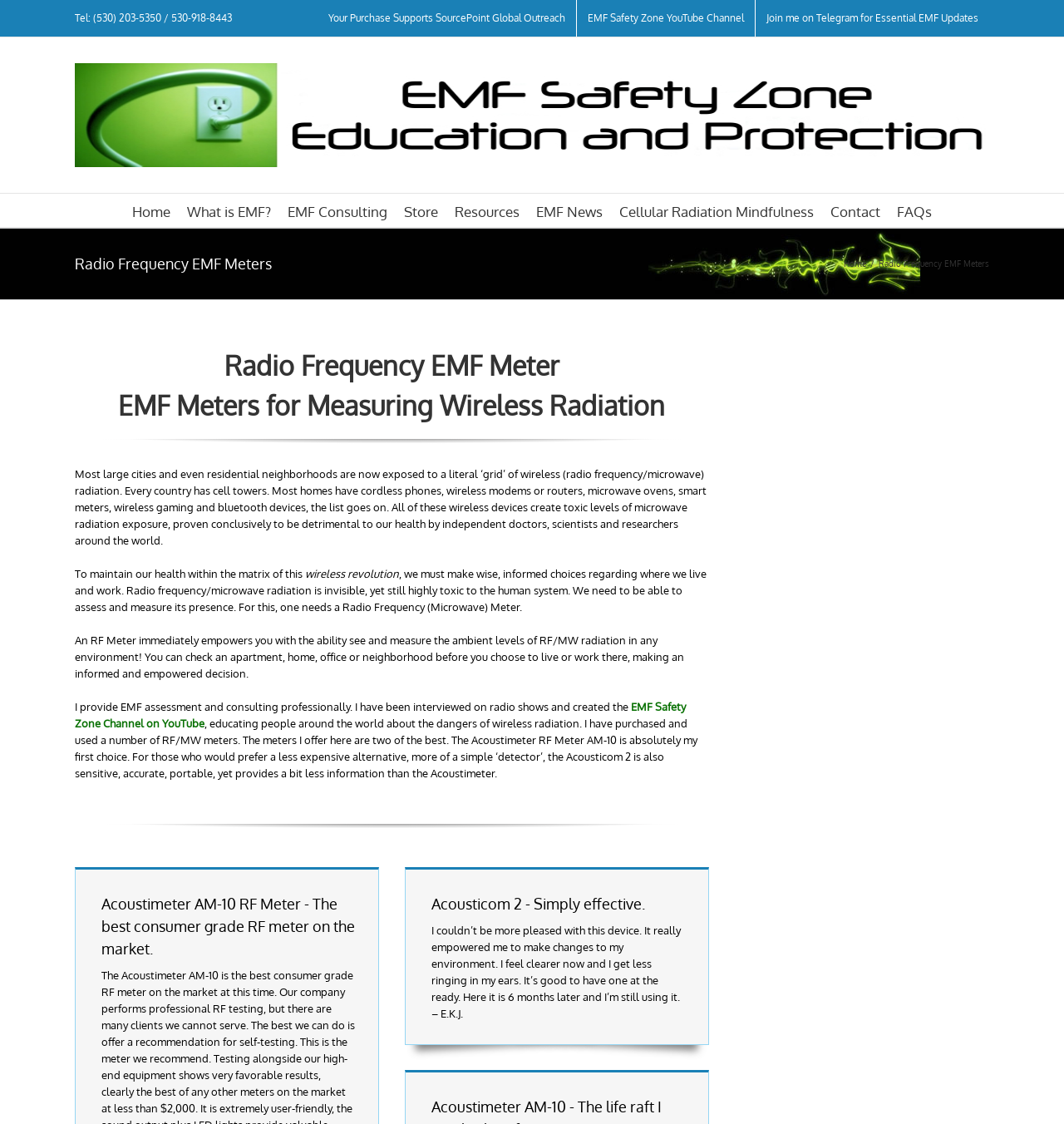Give the bounding box coordinates for the element described by: "Go to Top".

[0.904, 0.921, 0.941, 0.947]